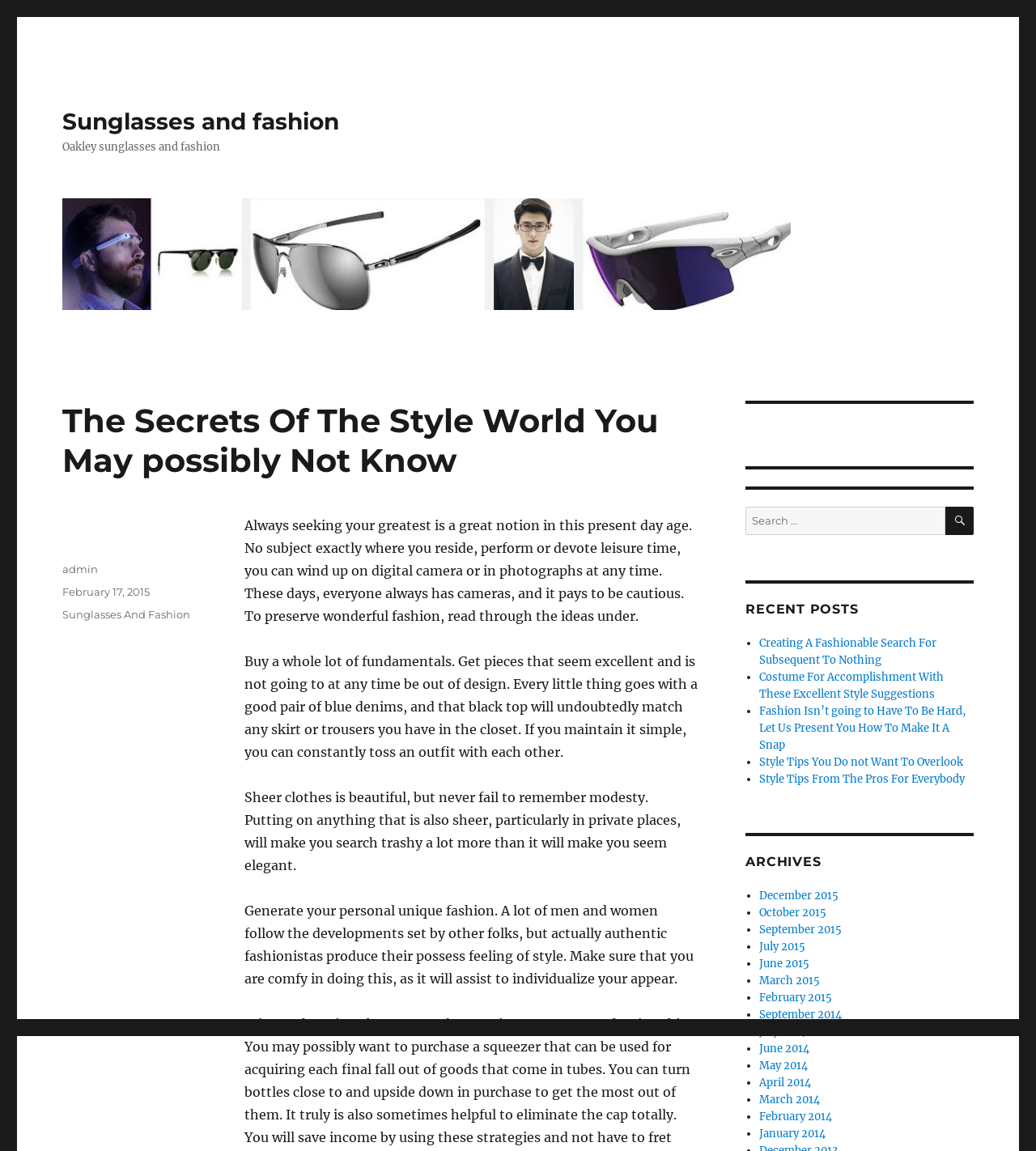Identify the bounding box coordinates of the clickable region necessary to fulfill the following instruction: "Check the author of the post". The bounding box coordinates should be four float numbers between 0 and 1, i.e., [left, top, right, bottom].

[0.06, 0.488, 0.095, 0.499]